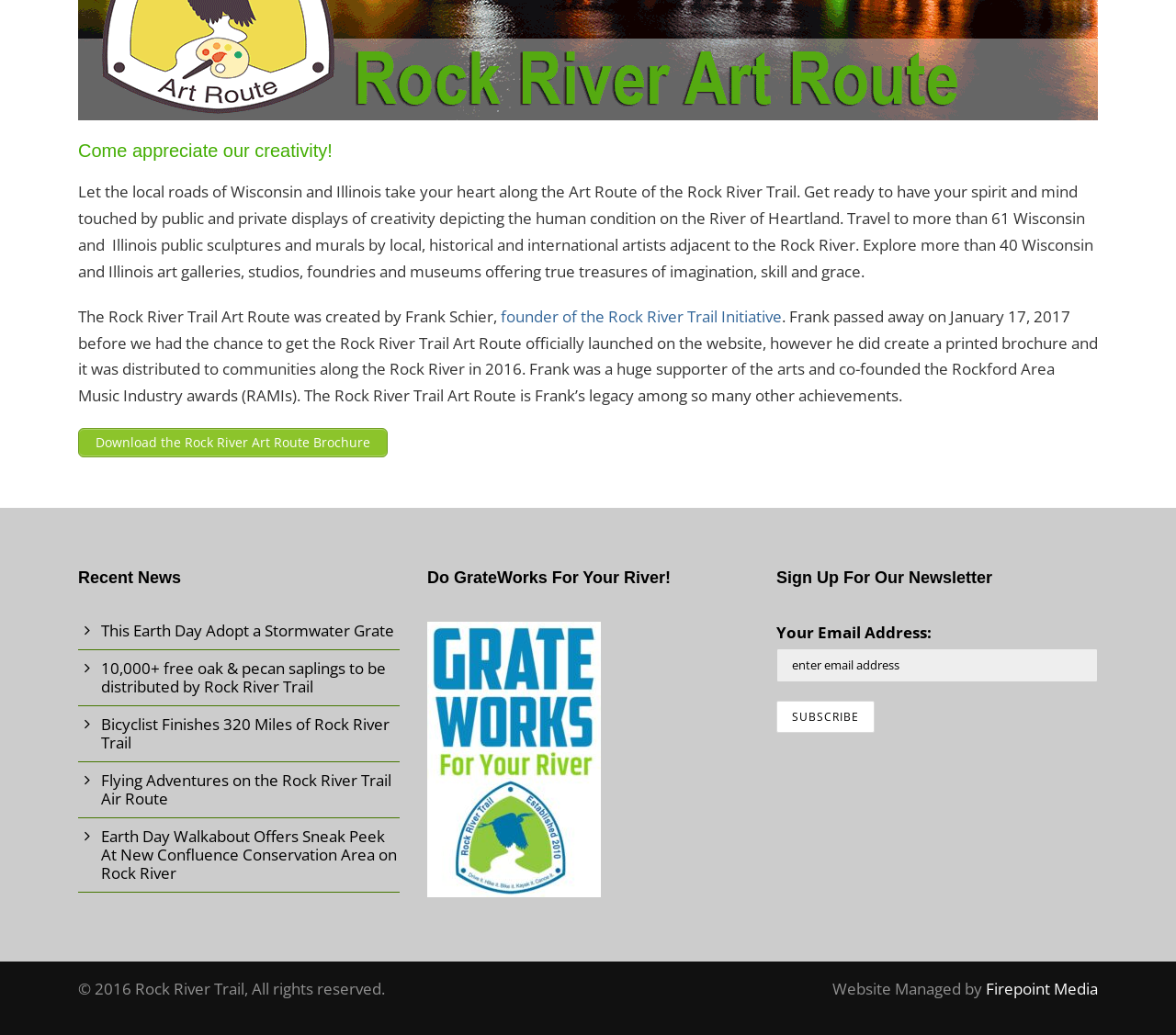Provide the bounding box coordinates of the HTML element this sentence describes: "Firepoint Media".

[0.838, 0.945, 0.934, 0.965]